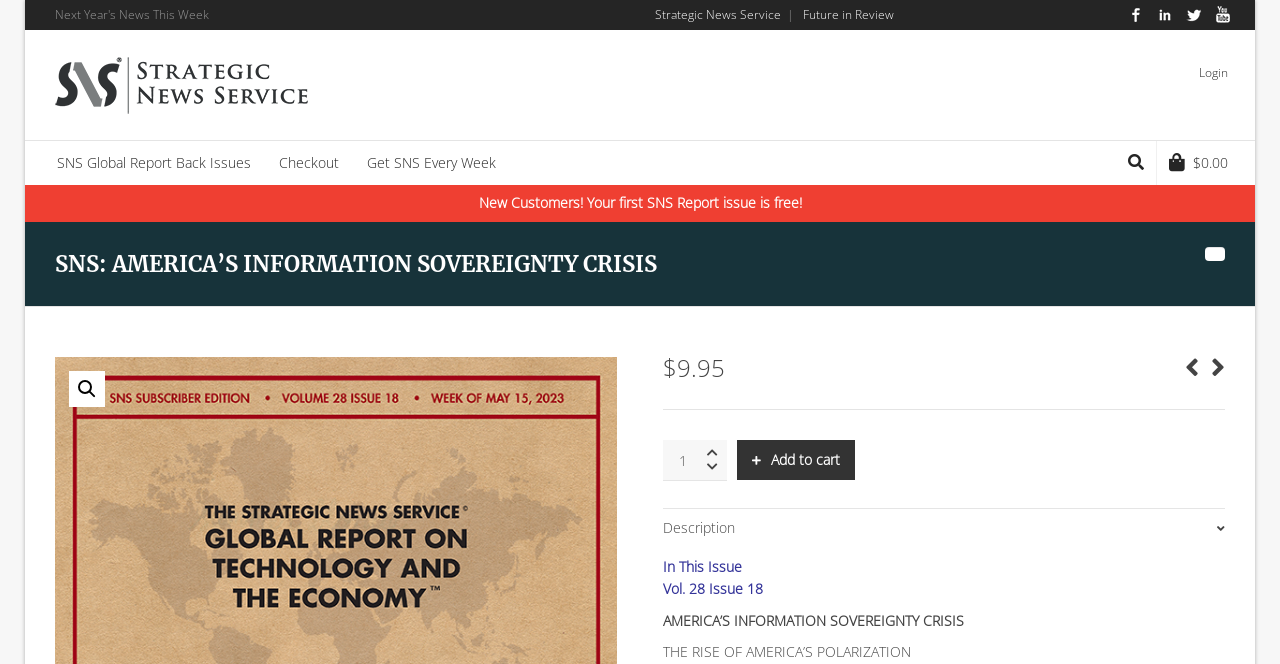Provide the bounding box coordinates for the specified HTML element described in this description: "$0.00". The coordinates should be four float numbers ranging from 0 to 1, in the format [left, top, right, bottom].

[0.904, 0.212, 0.969, 0.279]